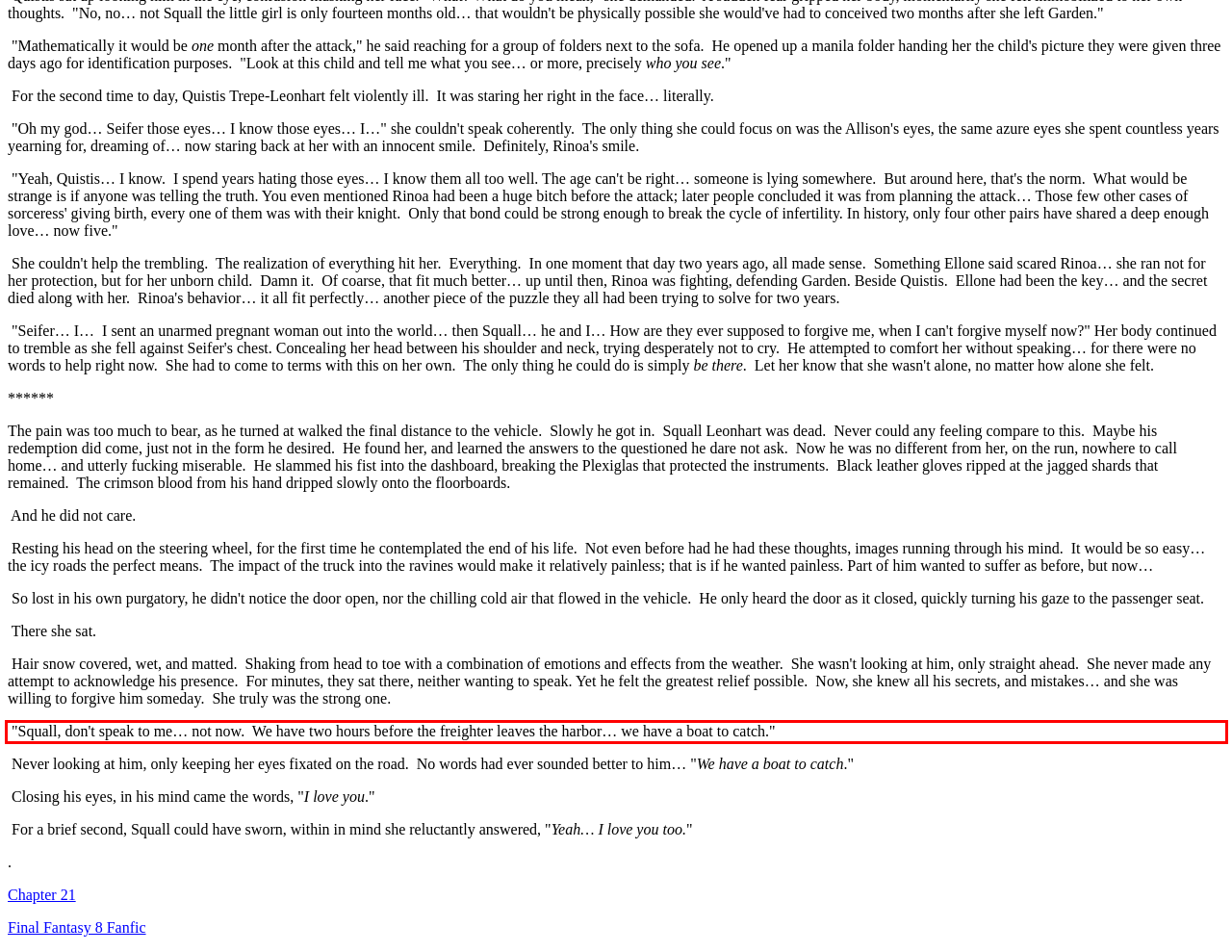You are provided with a screenshot of a webpage that includes a red bounding box. Extract and generate the text content found within the red bounding box.

"Squall, don't speak to me… not now. We have two hours before the freighter leaves the harbor… we have a boat to catch."